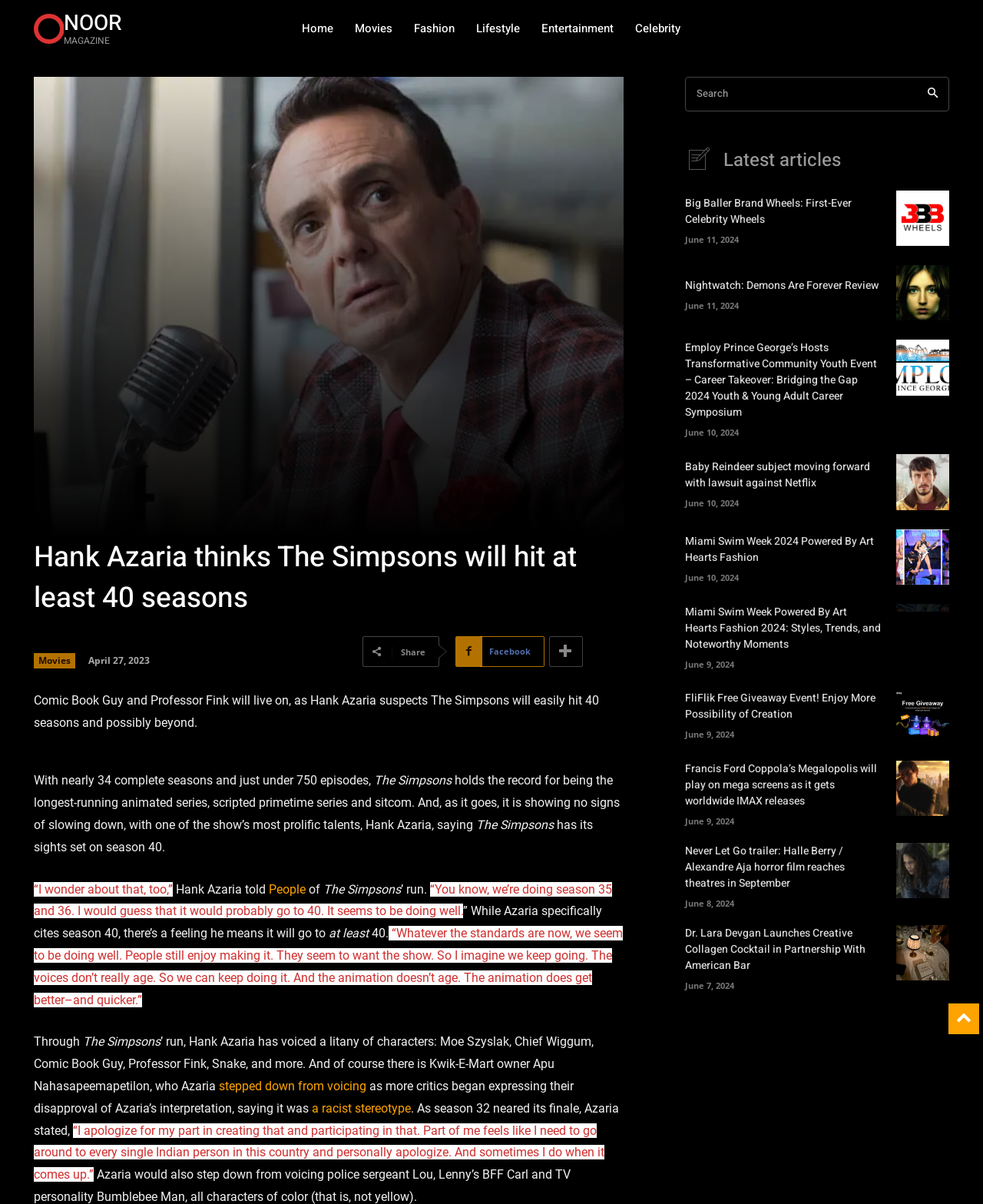What is the date of the article?
Offer a detailed and exhaustive answer to the question.

I found the answer by looking at the timestamp of the article, which is located below the title of the article.